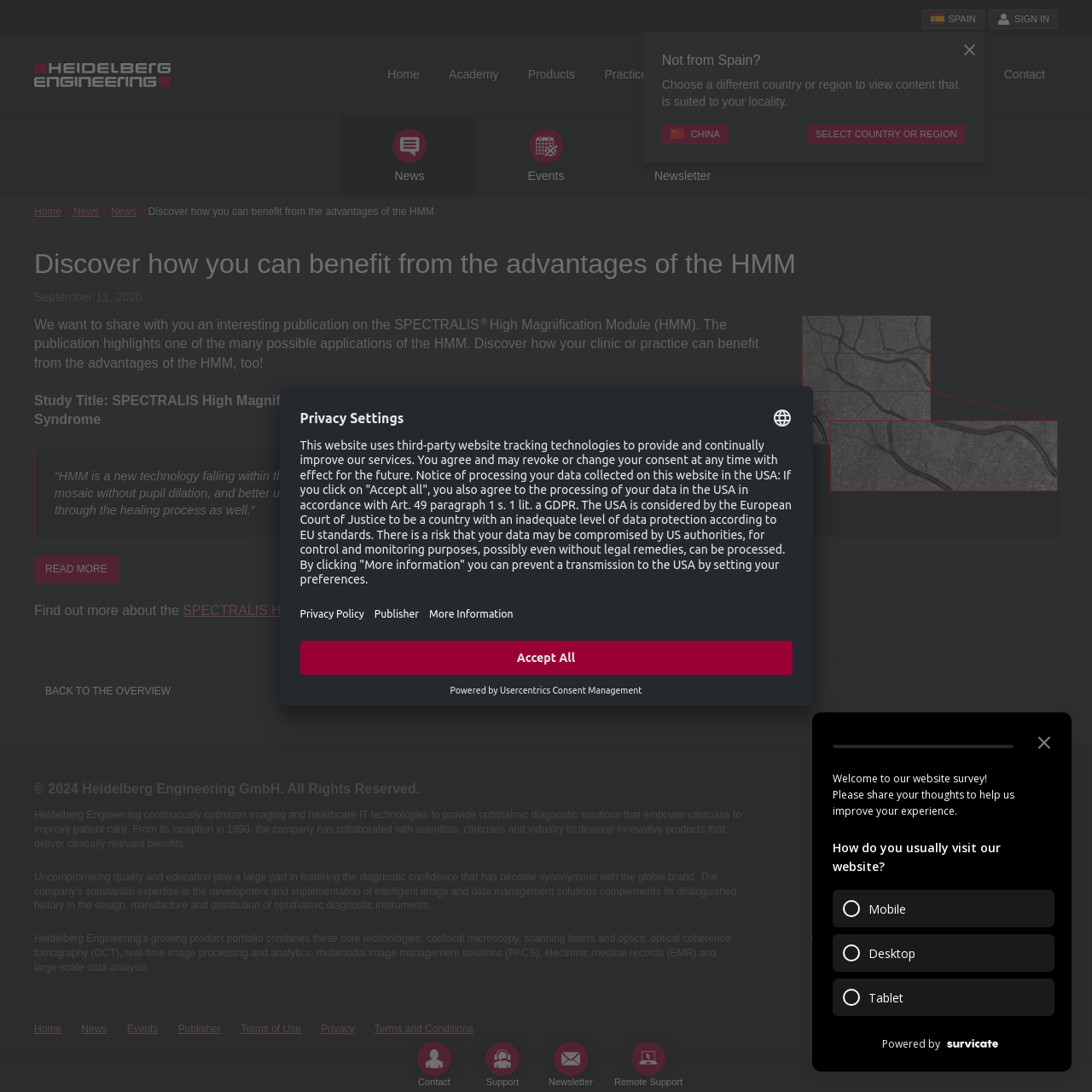Pinpoint the bounding box coordinates of the element to be clicked to execute the instruction: "Select a different country or region".

[0.739, 0.114, 0.884, 0.132]